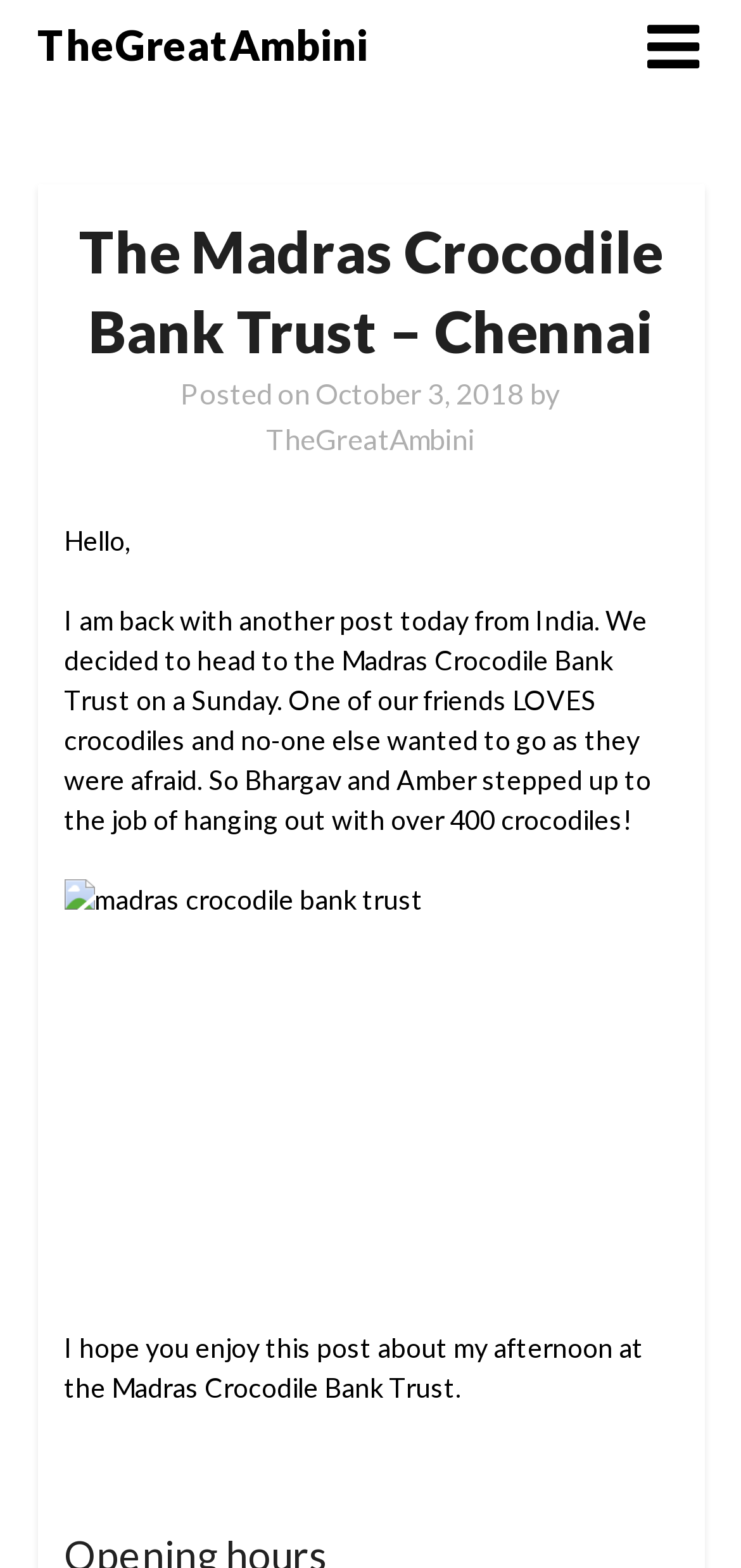Identify the bounding box of the HTML element described here: "parent_node: TheGreatAmbini". Provide the coordinates as four float numbers between 0 and 1: [left, top, right, bottom].

[0.873, 0.0, 0.95, 0.061]